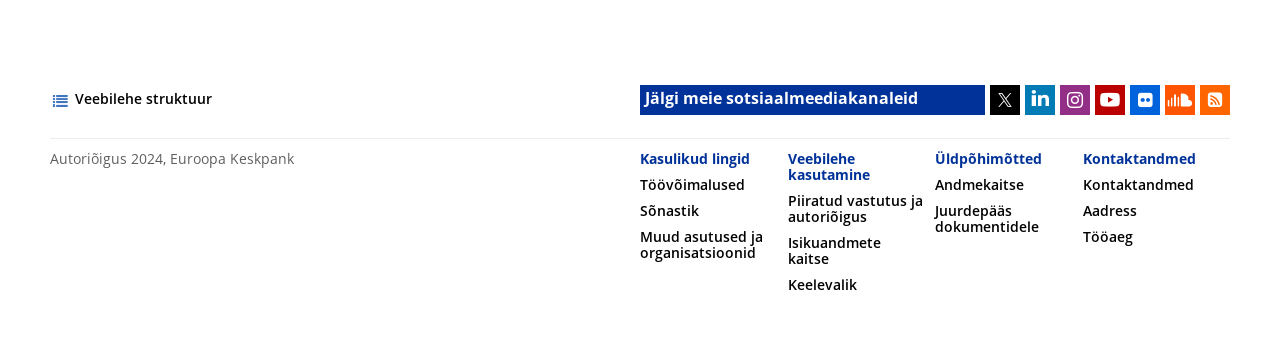What is the name of the institution?
Provide a one-word or short-phrase answer based on the image.

Euroopa Keskpank